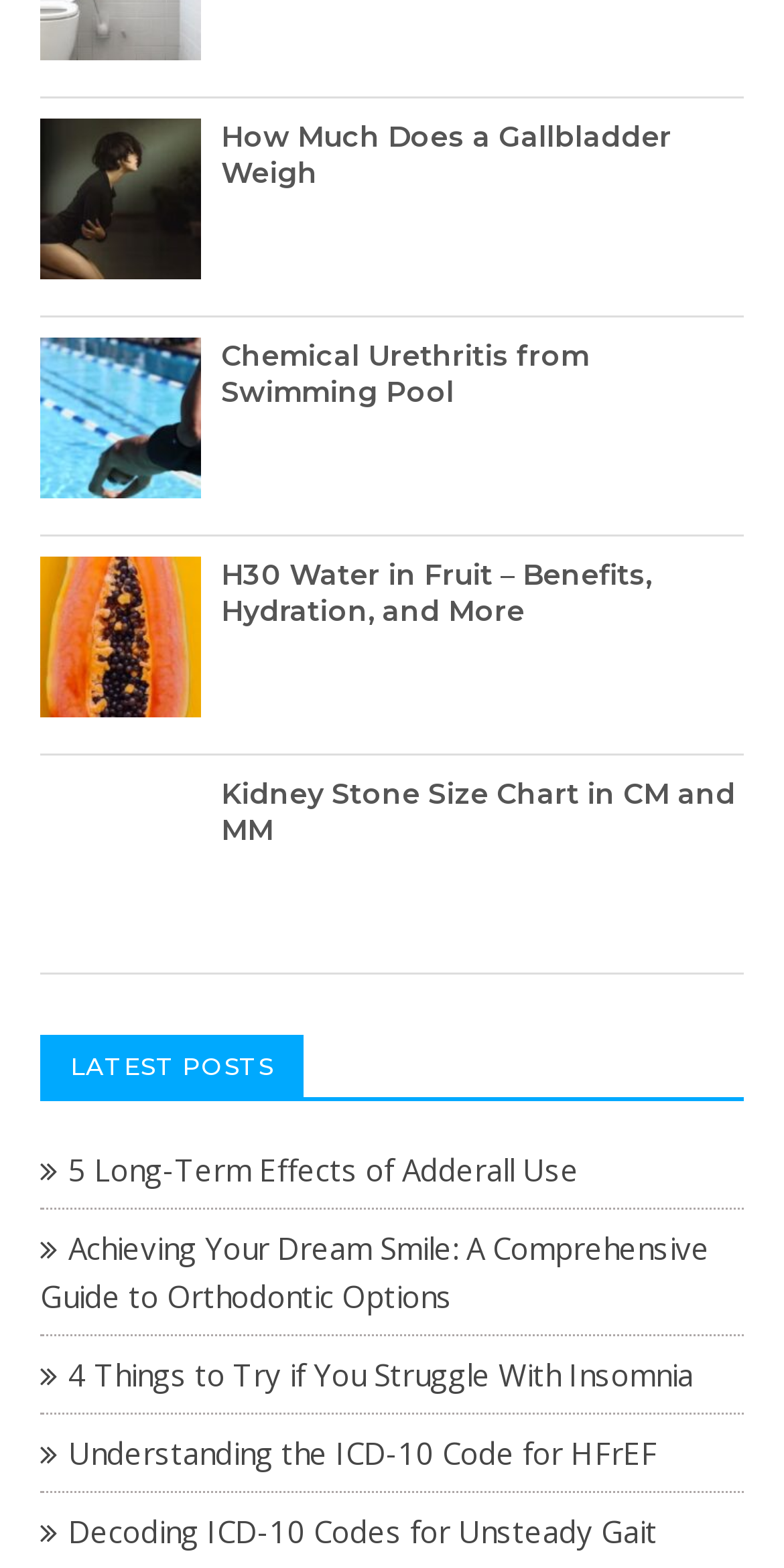Find and specify the bounding box coordinates that correspond to the clickable region for the instruction: "Check the kidney stone size chart".

[0.282, 0.494, 0.938, 0.54]